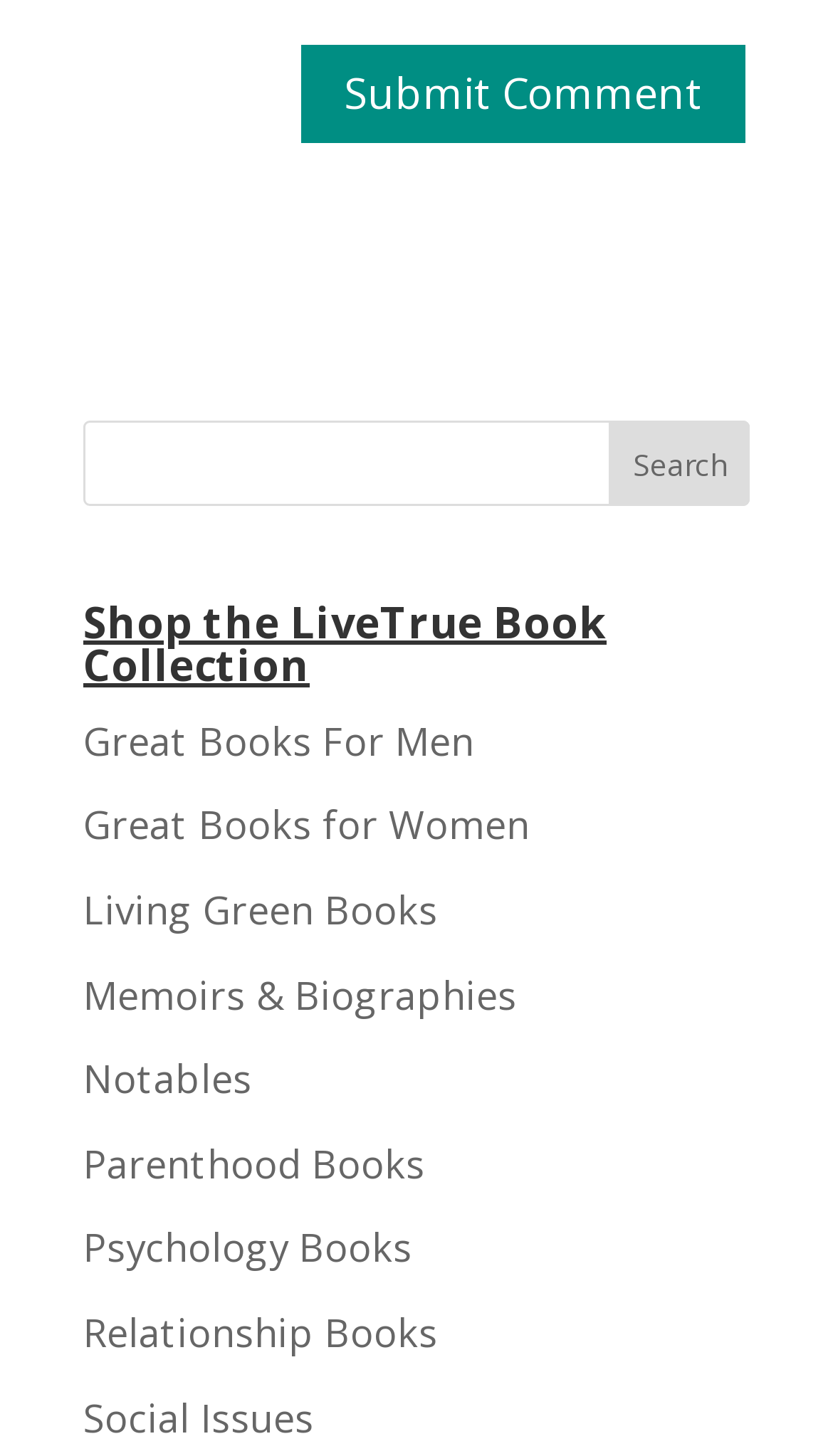Pinpoint the bounding box coordinates of the clickable area necessary to execute the following instruction: "Search for a book". The coordinates should be given as four float numbers between 0 and 1, namely [left, top, right, bottom].

[0.1, 0.289, 0.9, 0.347]